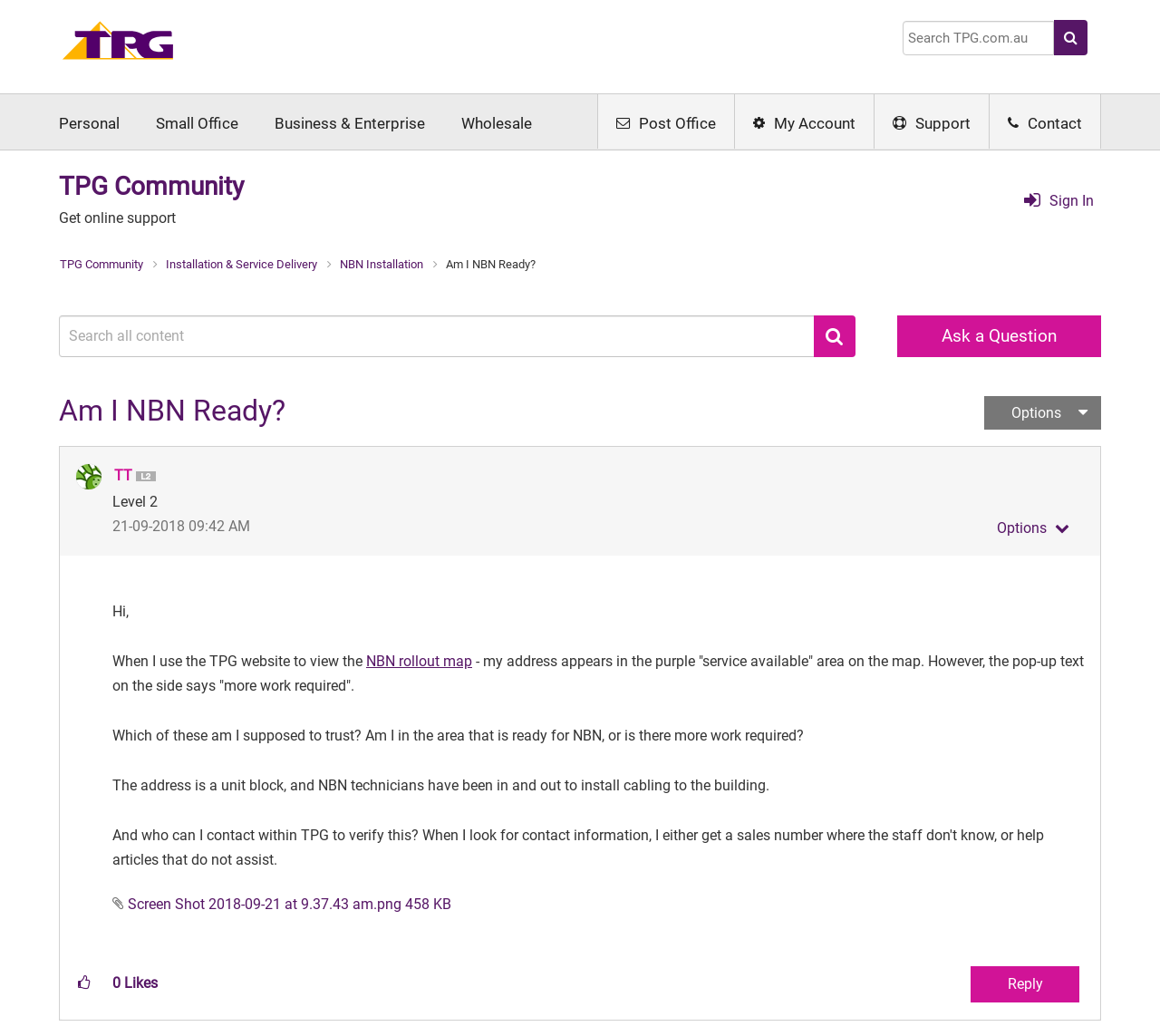What is the file type of the attachment in the post?
Look at the screenshot and give a one-word or phrase answer.

Image